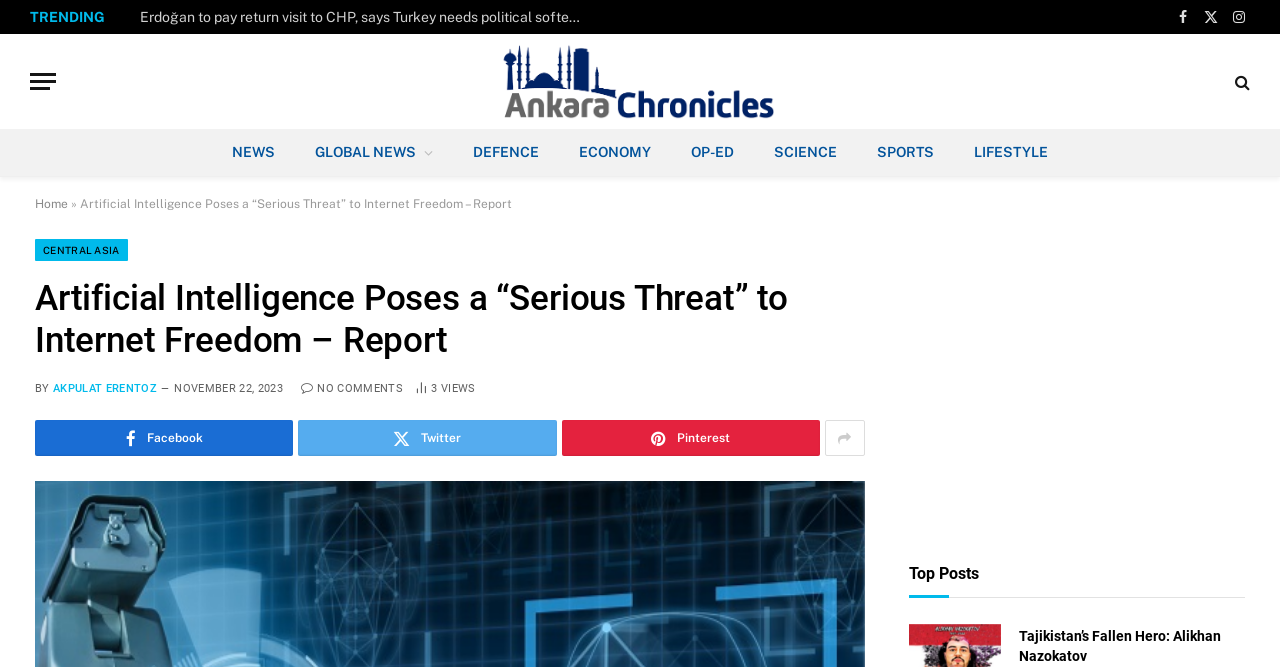Identify the bounding box coordinates necessary to click and complete the given instruction: "Share the article on Twitter".

[0.141, 0.63, 0.25, 0.684]